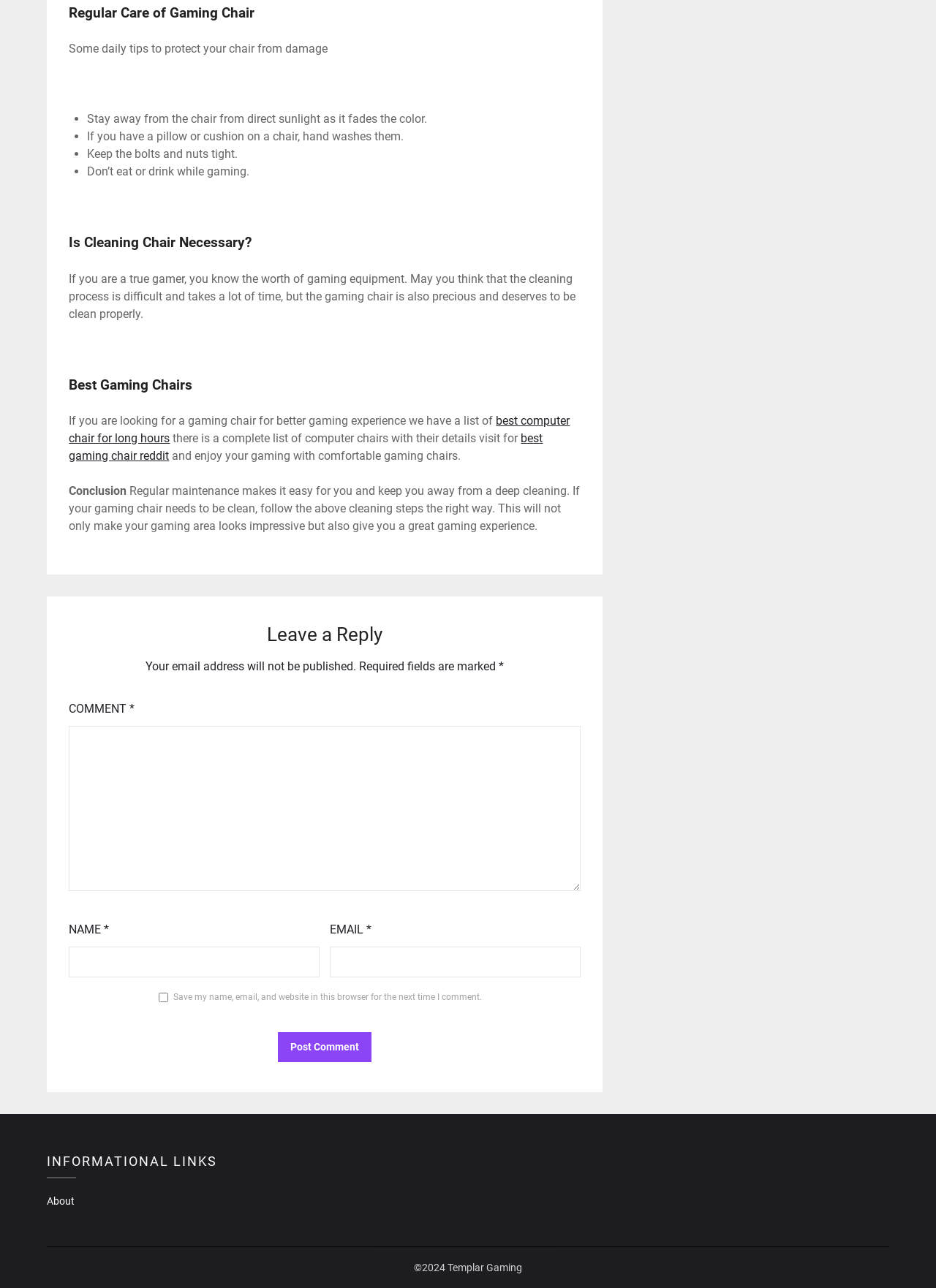How many fields are required to be filled in the comment section?
Analyze the screenshot and provide a detailed answer to the question.

The comment section requires users to fill in three fields: name, email, and comment. These fields are marked as required, indicating that users must provide this information to submit their comment.